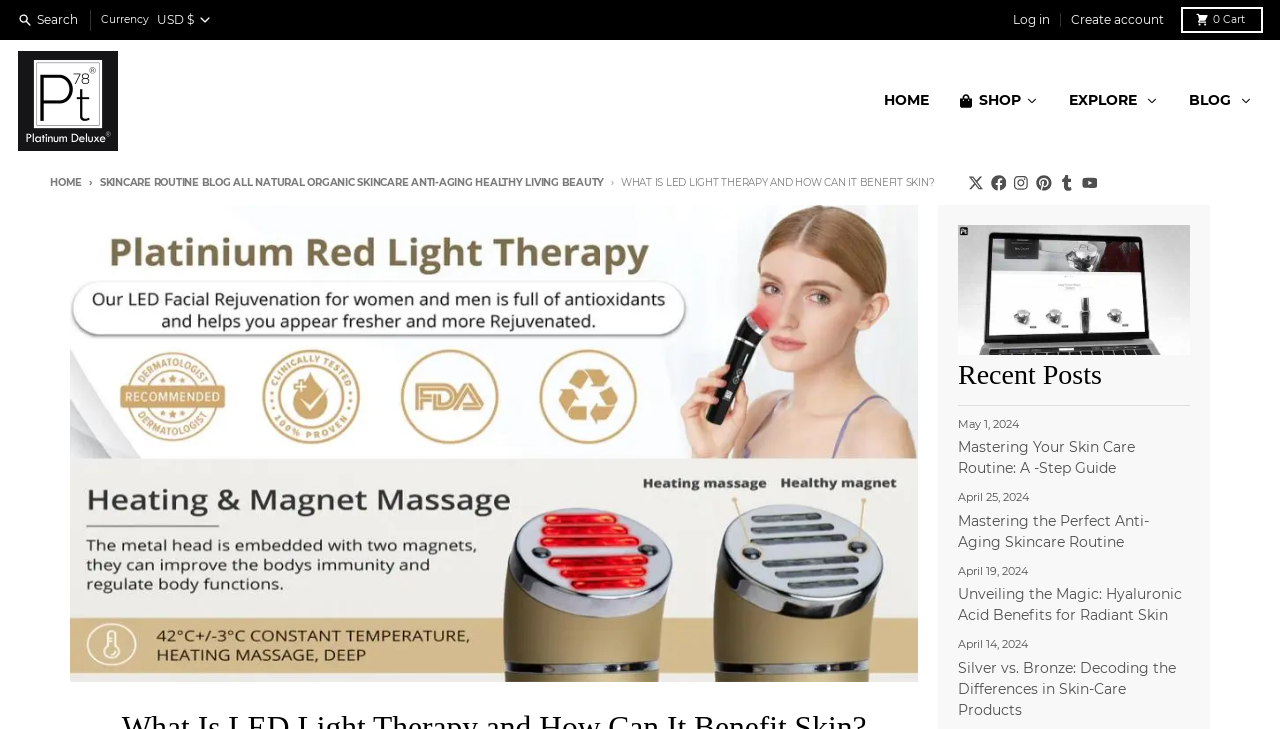Identify the bounding box for the UI element described as: "parent_node: GENERAL.SEARCH.SEARCH name="q"". Ensure the coordinates are four float numbers between 0 and 1, formatted as [left, top, right, bottom].

[0.209, 0.112, 0.791, 0.167]